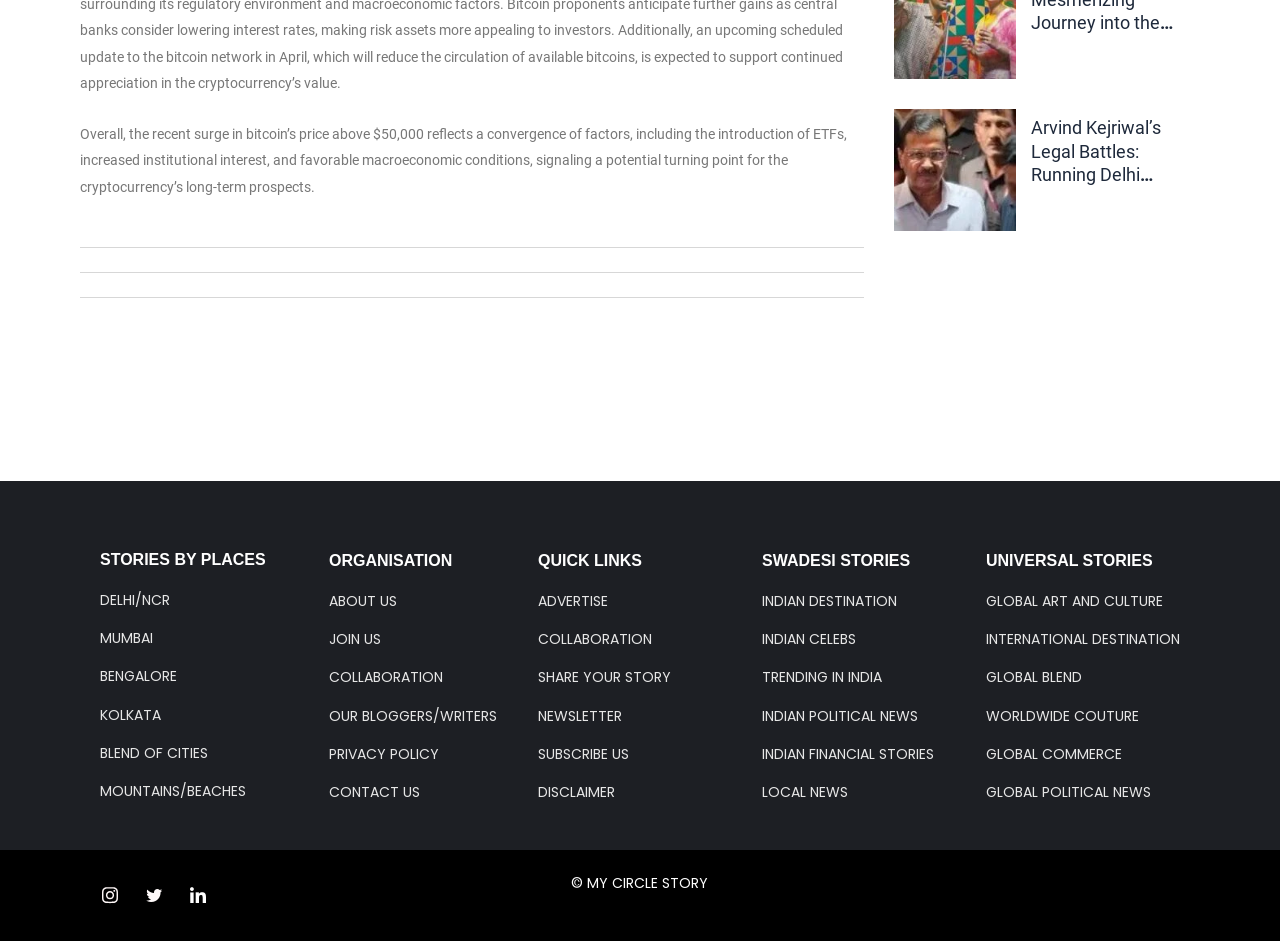Provide the bounding box coordinates of the section that needs to be clicked to accomplish the following instruction: "Explore stories by places."

[0.078, 0.585, 0.222, 0.607]